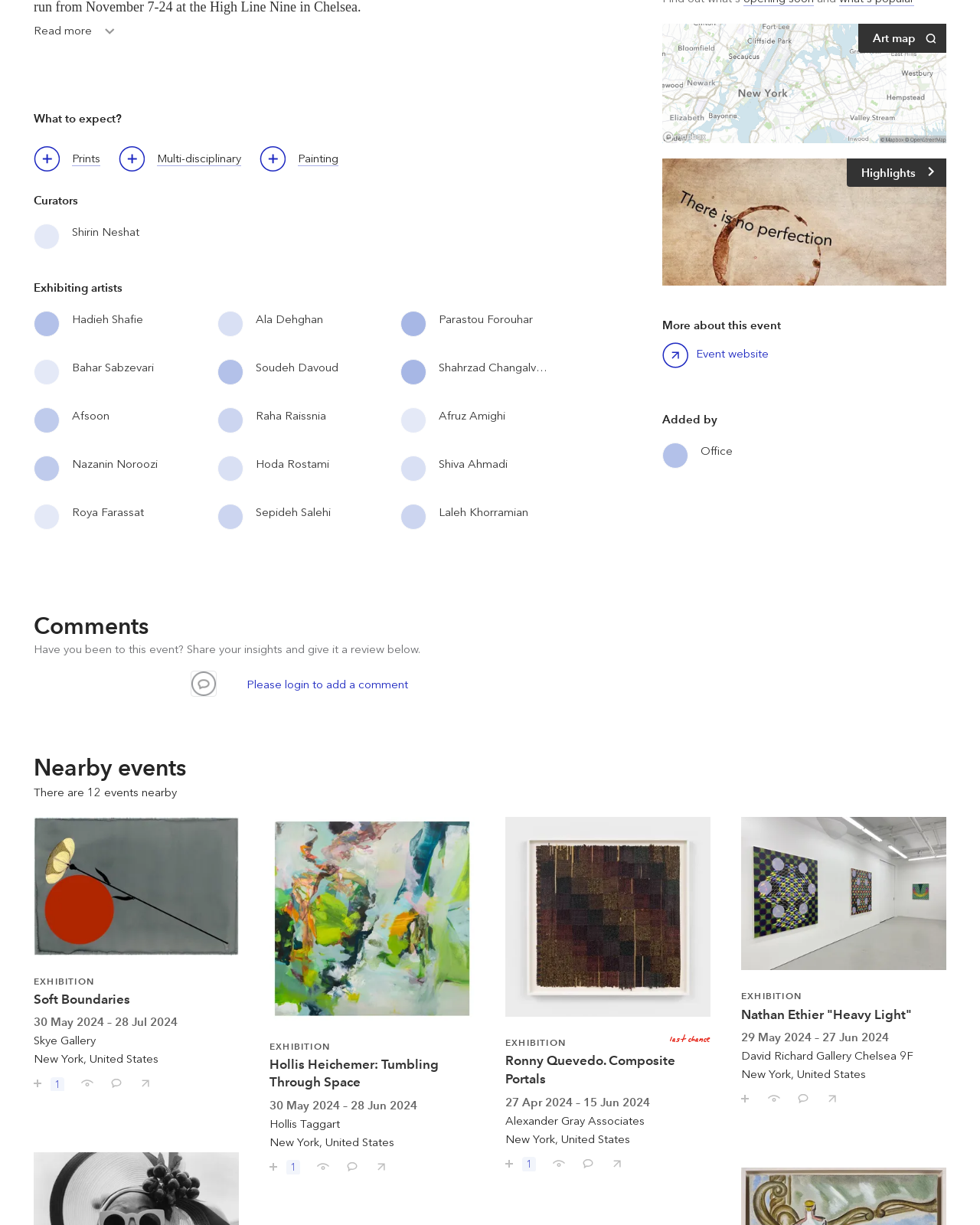Determine the bounding box coordinates of the element's region needed to click to follow the instruction: "View the 'Prints' link". Provide these coordinates as four float numbers between 0 and 1, formatted as [left, top, right, bottom].

[0.034, 0.122, 0.118, 0.139]